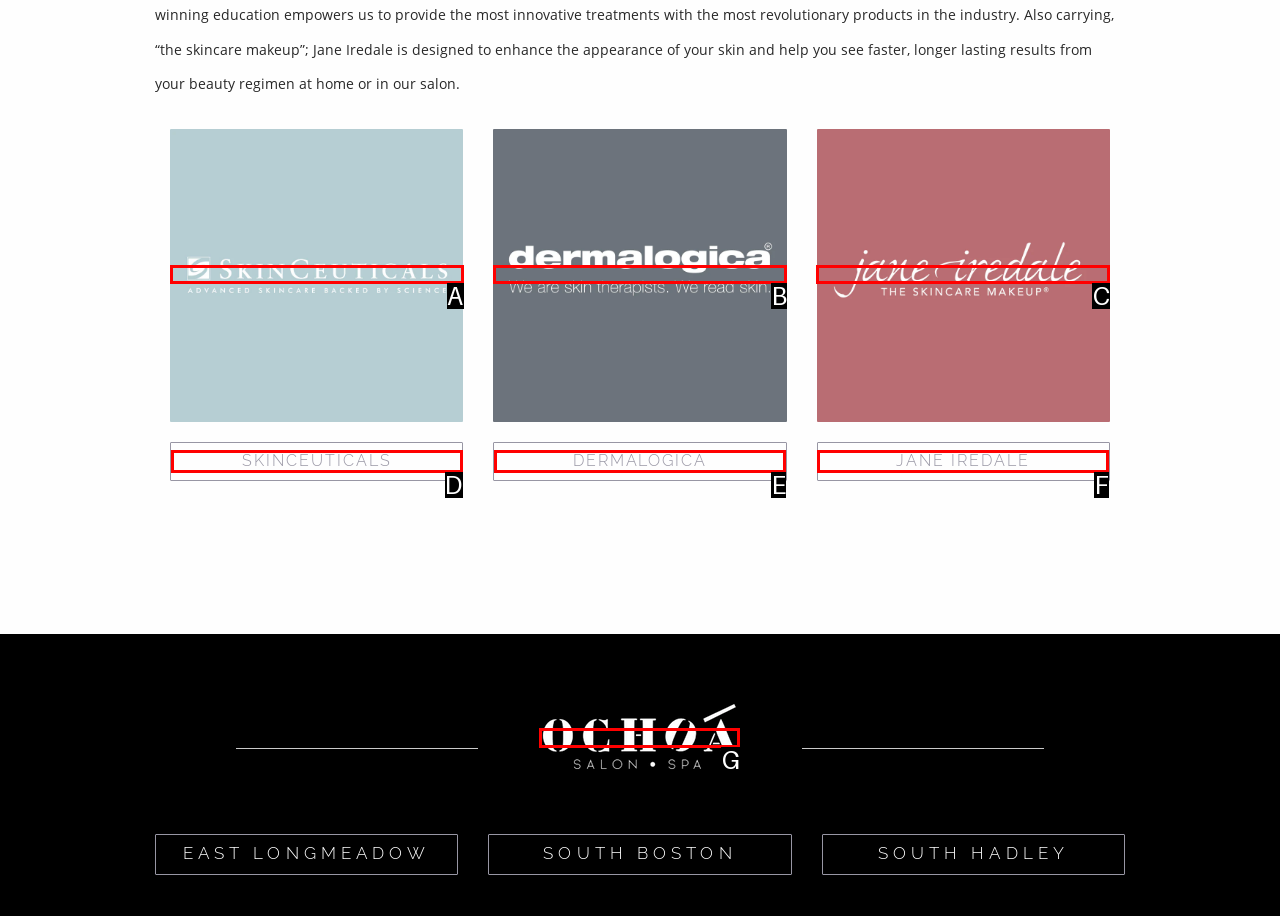Which lettered option matches the following description: title="Ochoa Salon & Spa"
Provide the letter of the matching option directly.

G